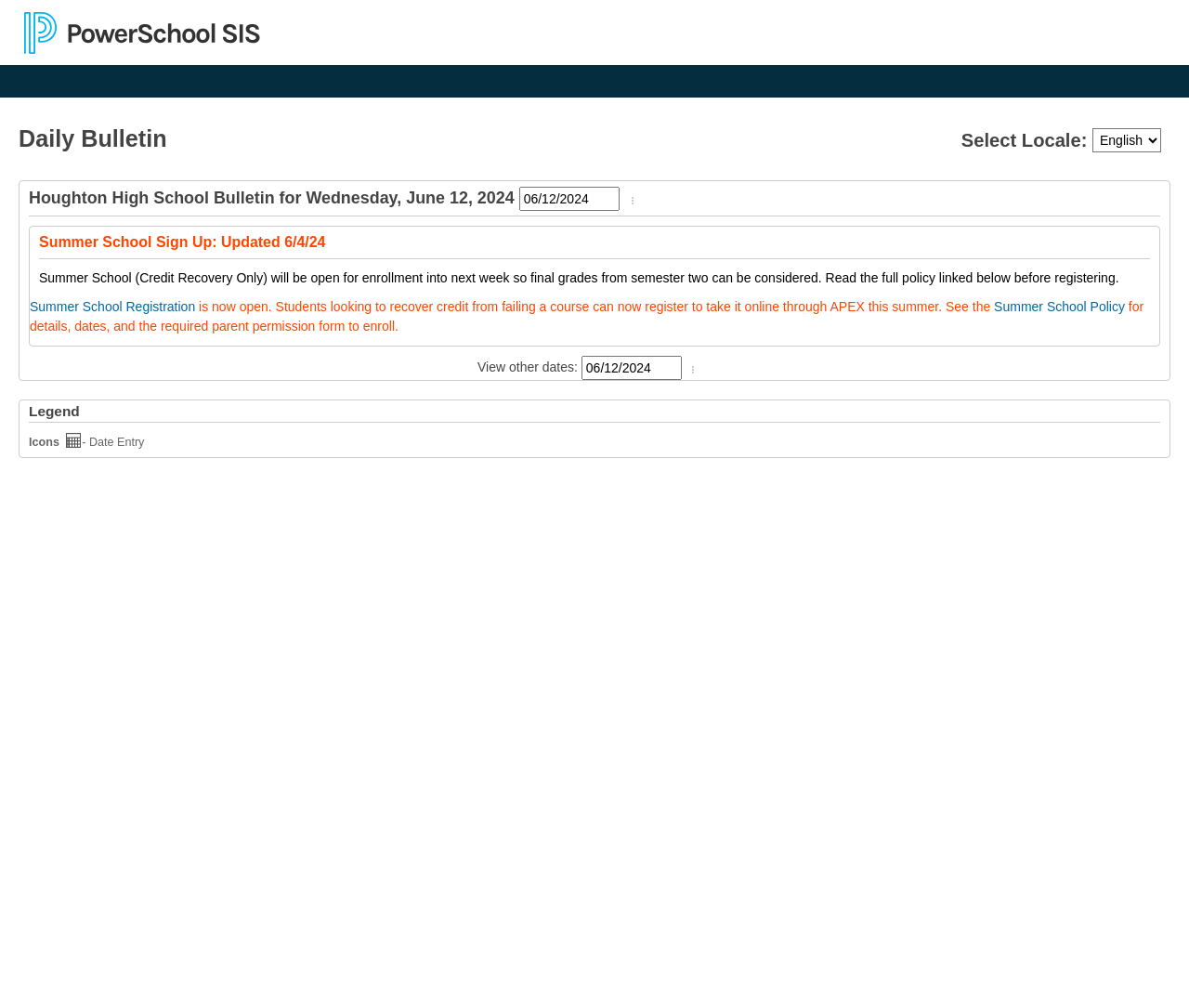Refer to the image and answer the question with as much detail as possible: What is the icon next to the date '06/12/2024'?

I found this by looking at the image located next to the date '06/12/2024' and matching it with the legend at the bottom of the webpage which describes the 'Date Entry Icon'.